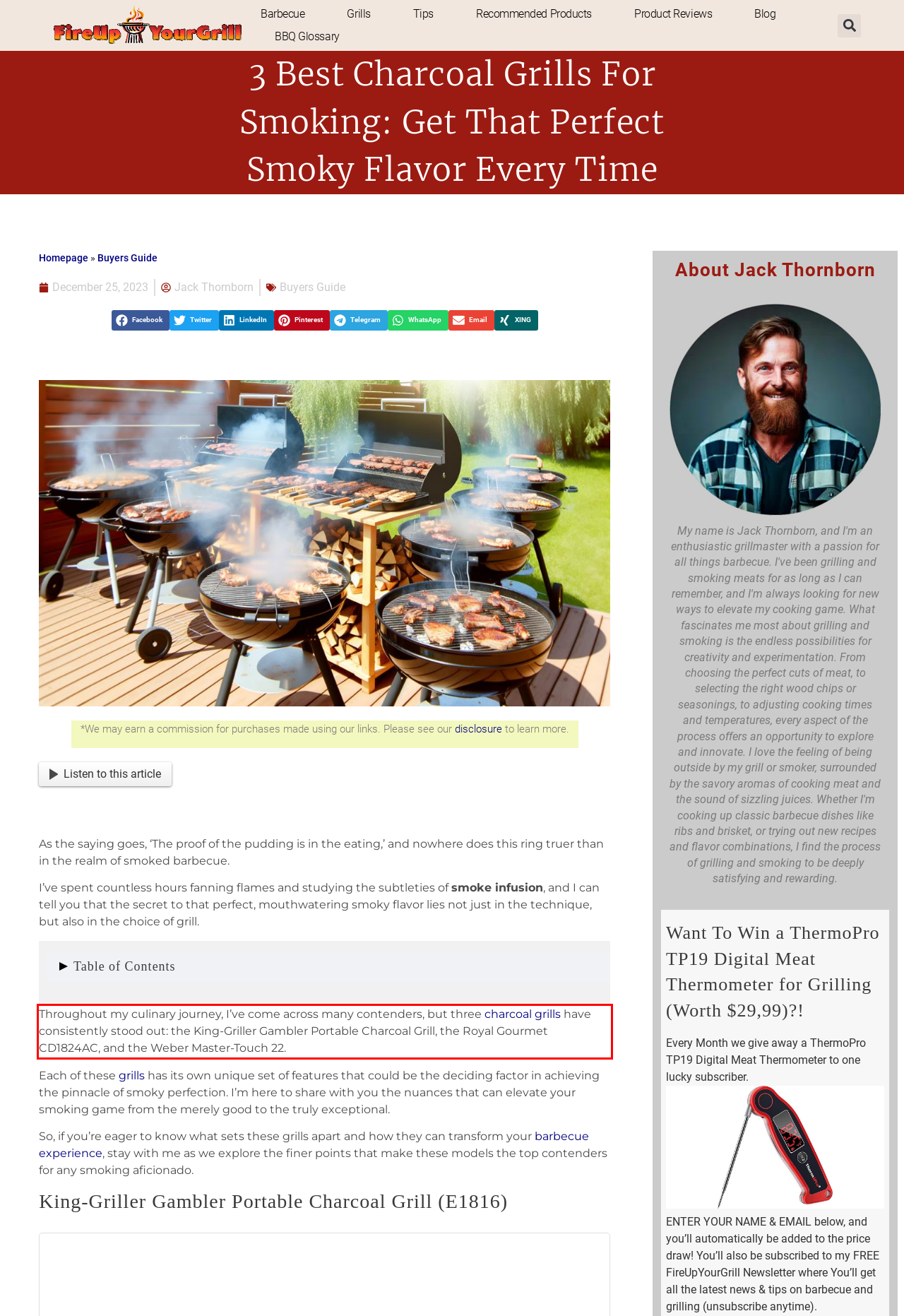Please recognize and transcribe the text located inside the red bounding box in the webpage image.

Throughout my culinary journey, I’ve come across many contenders, but three charcoal grills have consistently stood out: the King-Griller Gambler Portable Charcoal Grill, the Royal Gourmet CD1824AC, and the Weber Master-Touch 22.